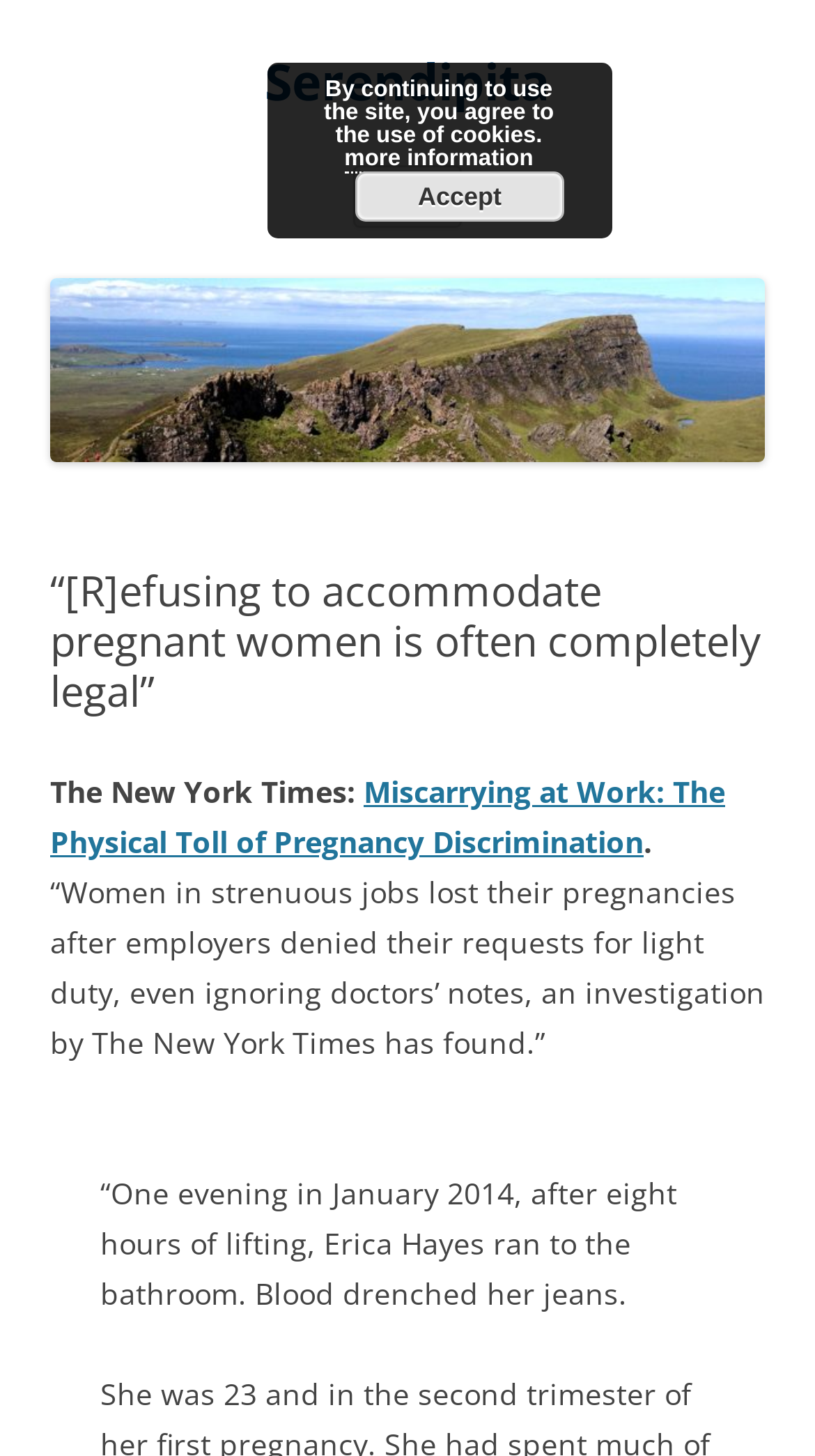Please find the bounding box coordinates in the format (top-left x, top-left y, bottom-right x, bottom-right y) for the given element description. Ensure the coordinates are floating point numbers between 0 and 1. Description: more information

[0.422, 0.101, 0.654, 0.119]